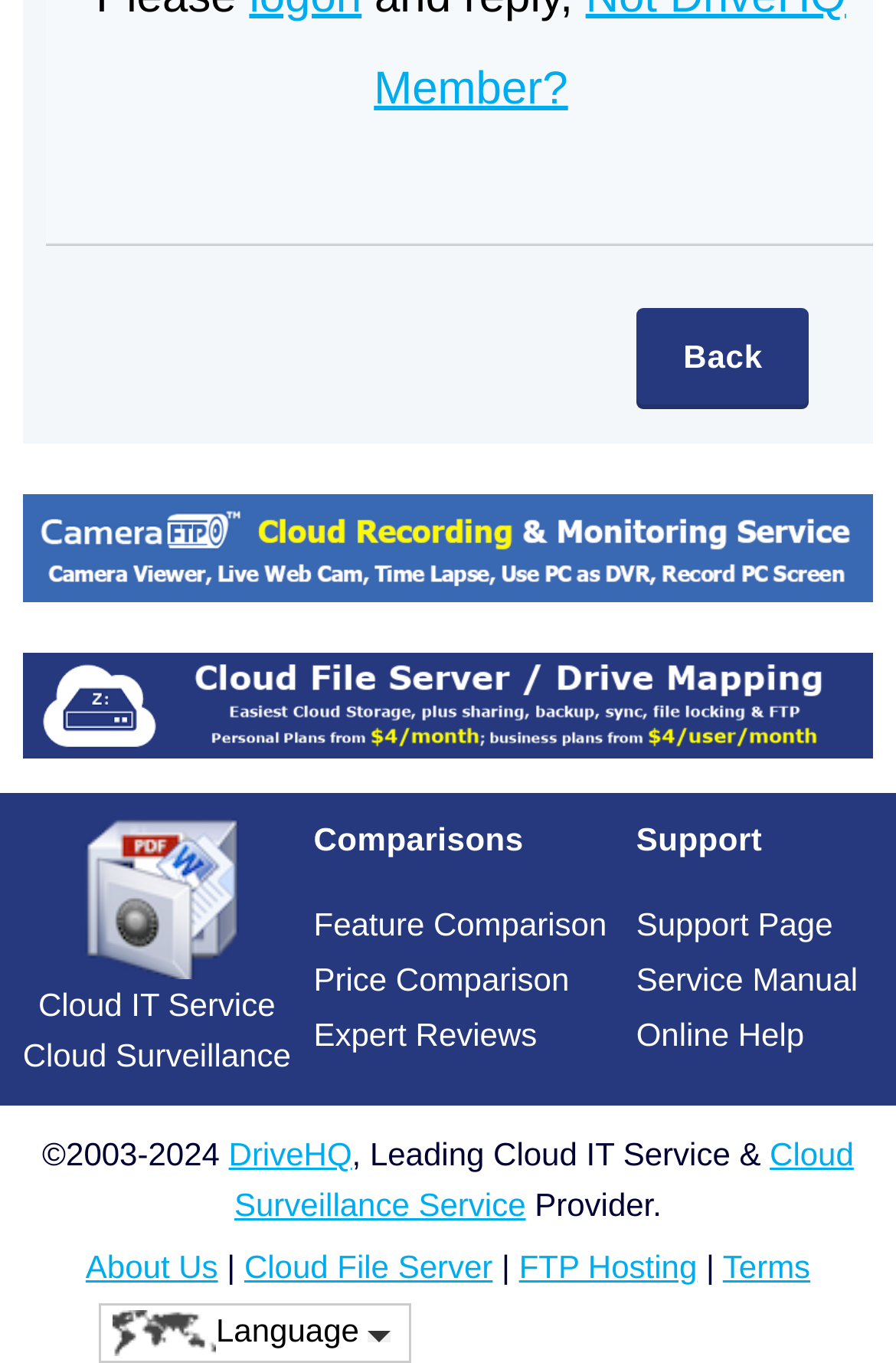Point out the bounding box coordinates of the section to click in order to follow this instruction: "Compare features".

[0.35, 0.665, 0.677, 0.692]